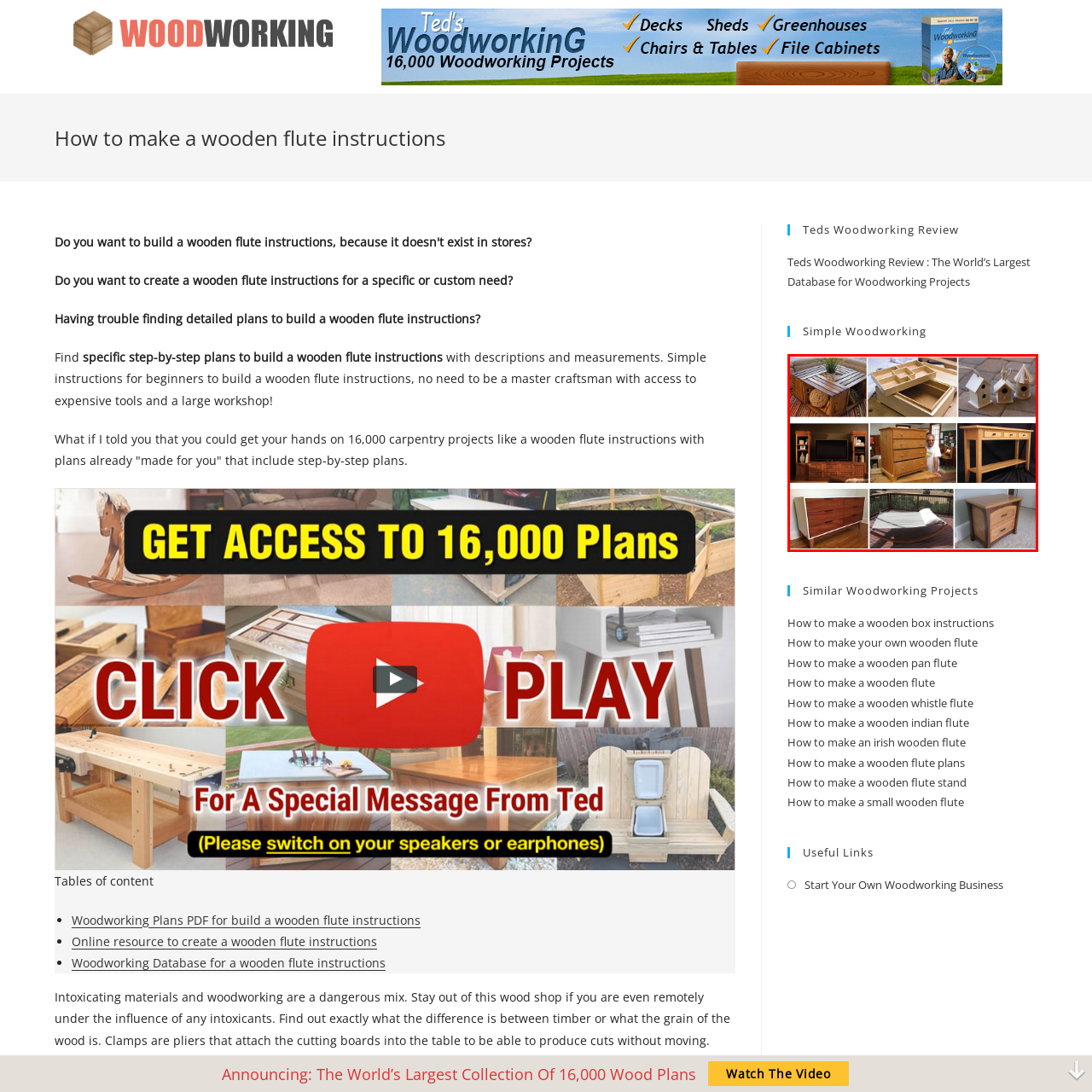What is the purpose of this collection?
Analyze the image surrounded by the red bounding box and provide a thorough answer.

The caption states that this collection serves as an inspiring visual guide for woodworking enthusiasts and those interested in DIY projects, particularly for creating their own wooden items with a personal touch, which implies that the purpose of this collection is to inspire and guide individuals in their woodworking endeavors.